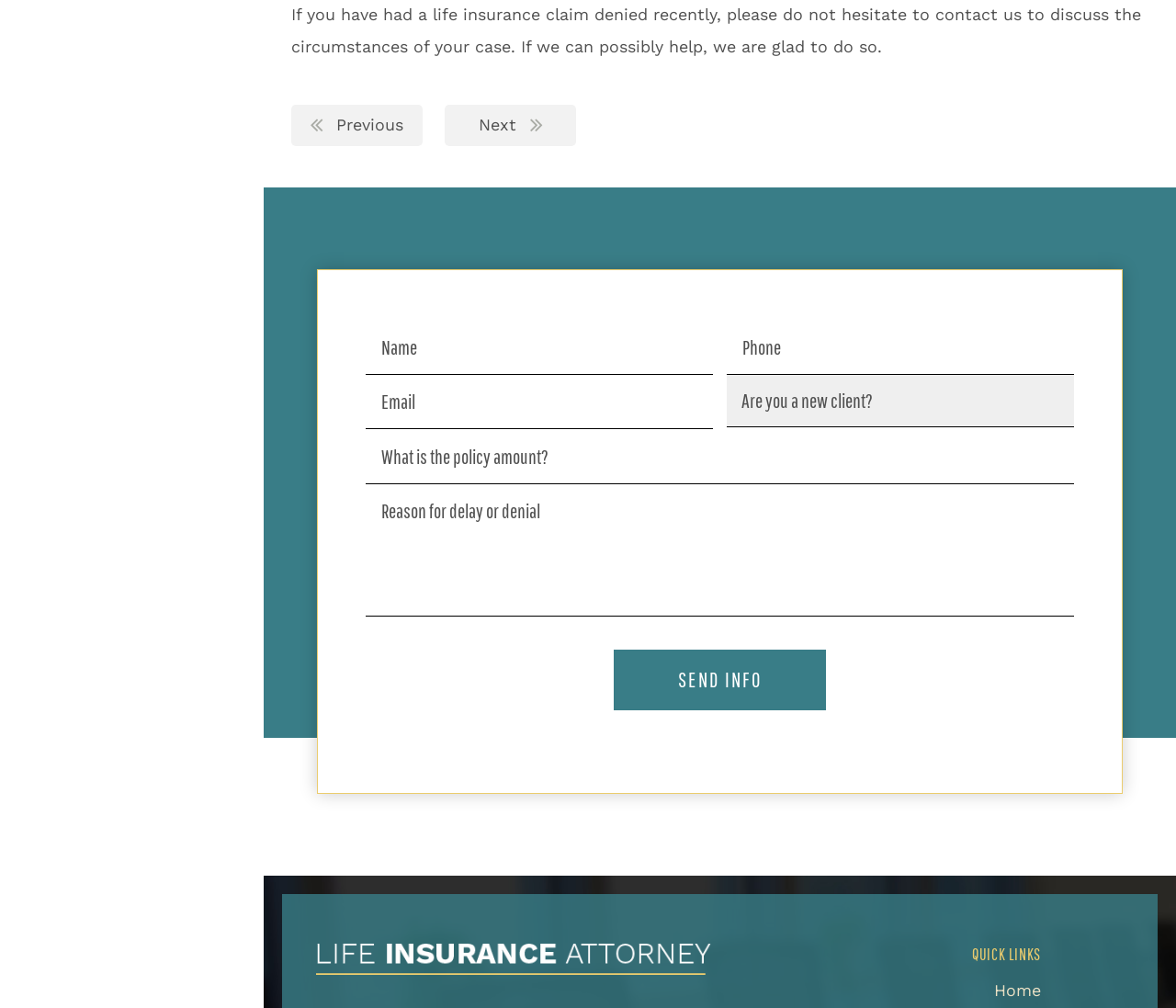Given the content of the image, can you provide a detailed answer to the question?
What is the purpose of the 'QUICK LINKS' section?

The 'QUICK LINKS' section appears to be a navigation menu that allows users to quickly access other important pages on the website, such as the home page.